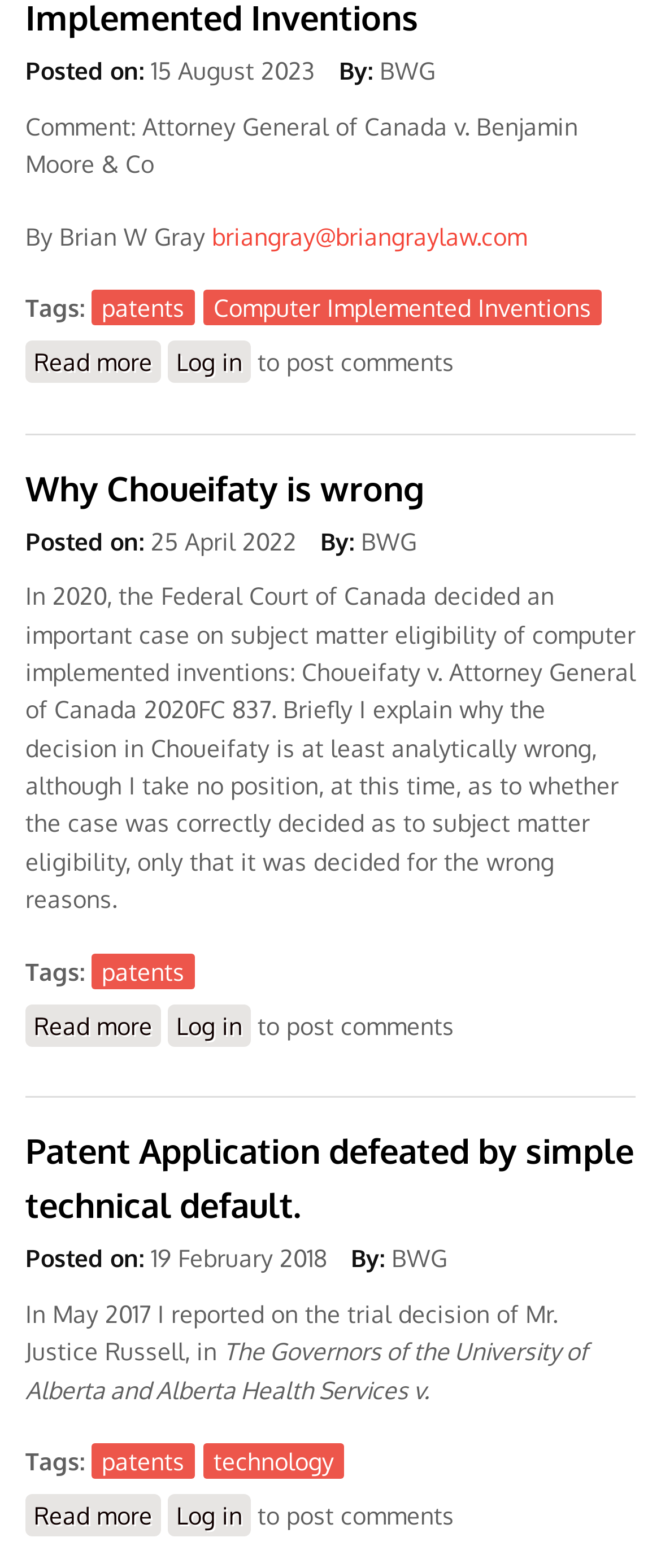Find the bounding box coordinates of the area that needs to be clicked in order to achieve the following instruction: "Contact Brian W Gray". The coordinates should be specified as four float numbers between 0 and 1, i.e., [left, top, right, bottom].

[0.321, 0.141, 0.797, 0.159]